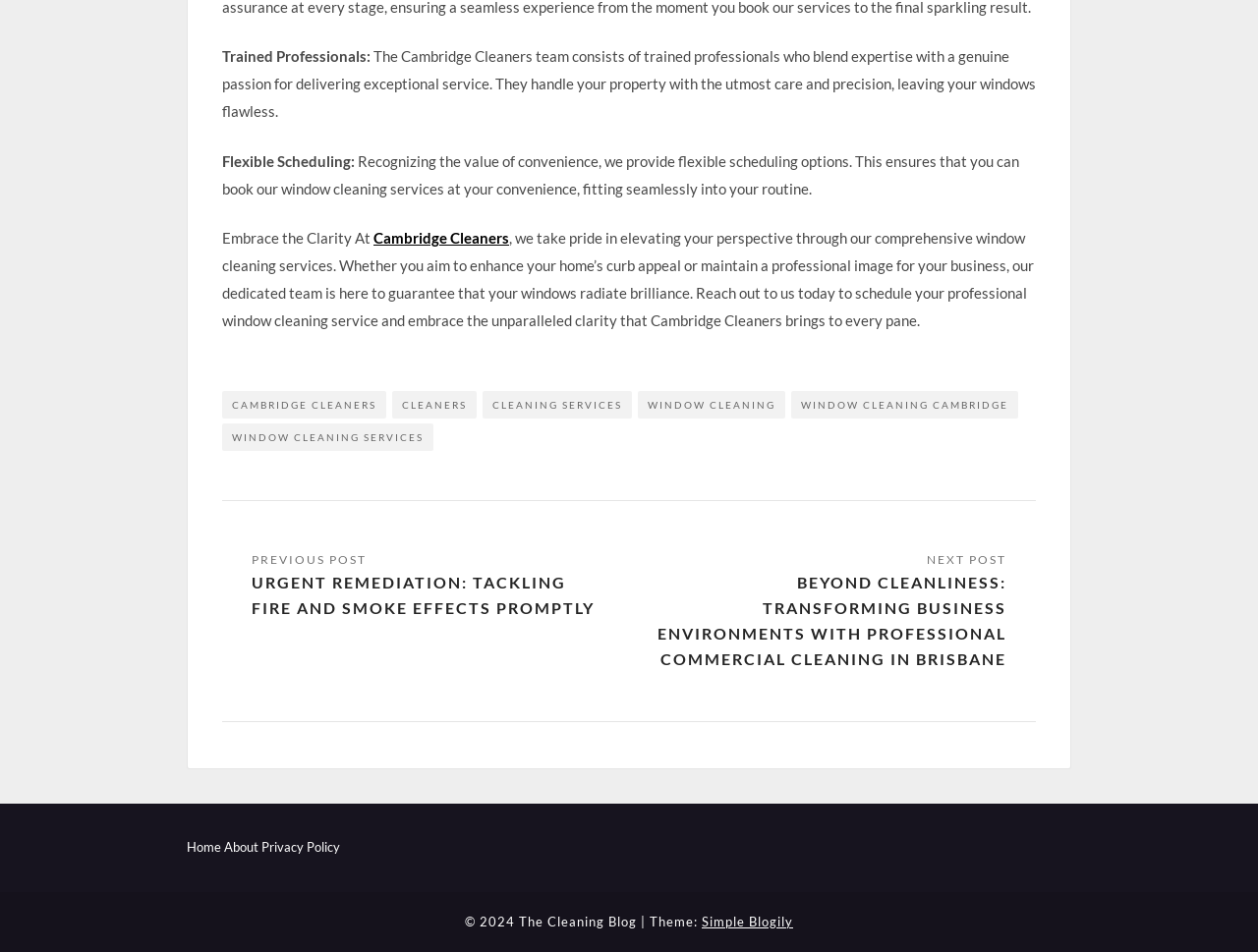Extract the bounding box of the UI element described as: "News".

None